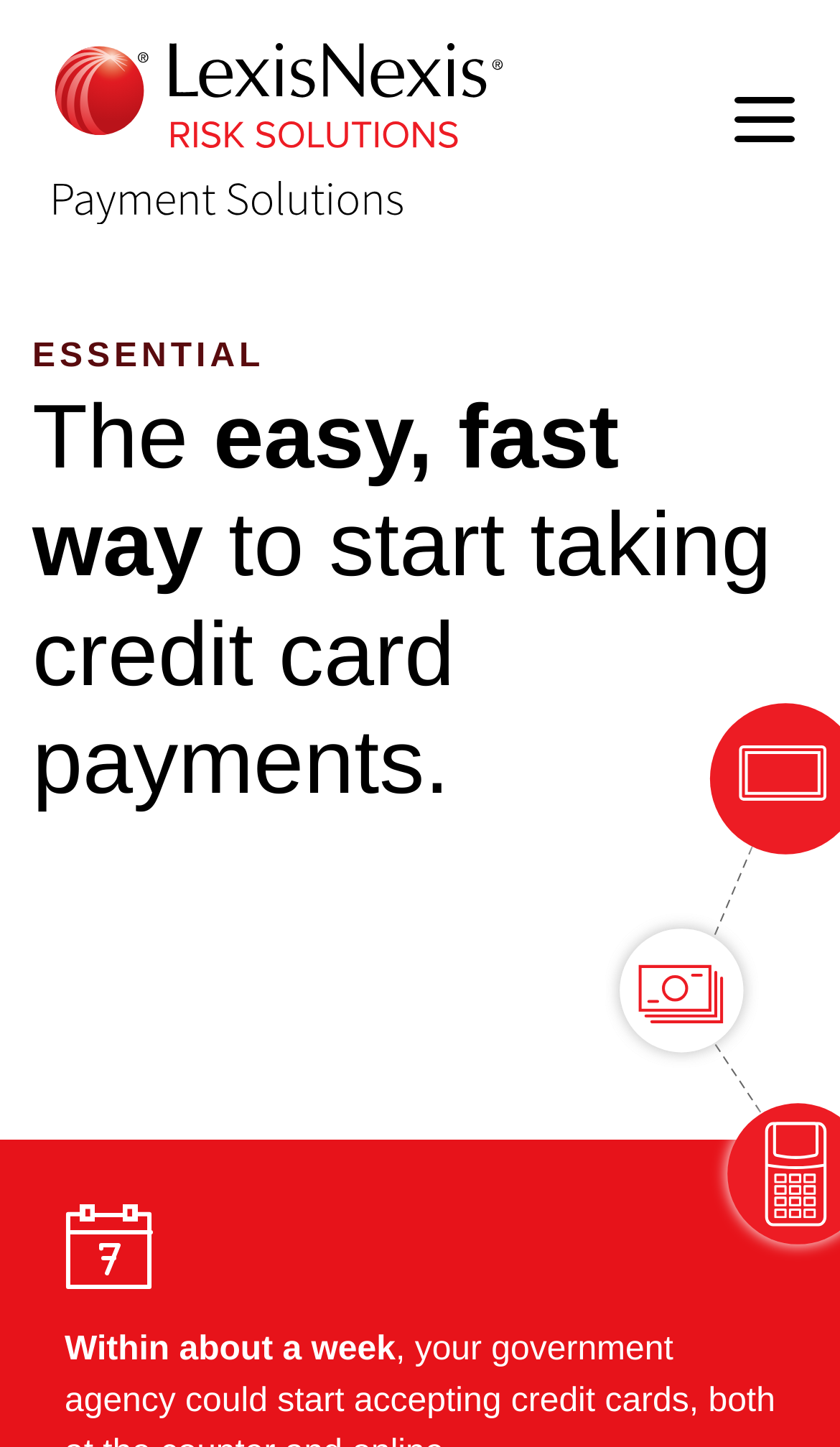What is the key benefit of the payment solution? Refer to the image and provide a one-word or short phrase answer.

Fast setup